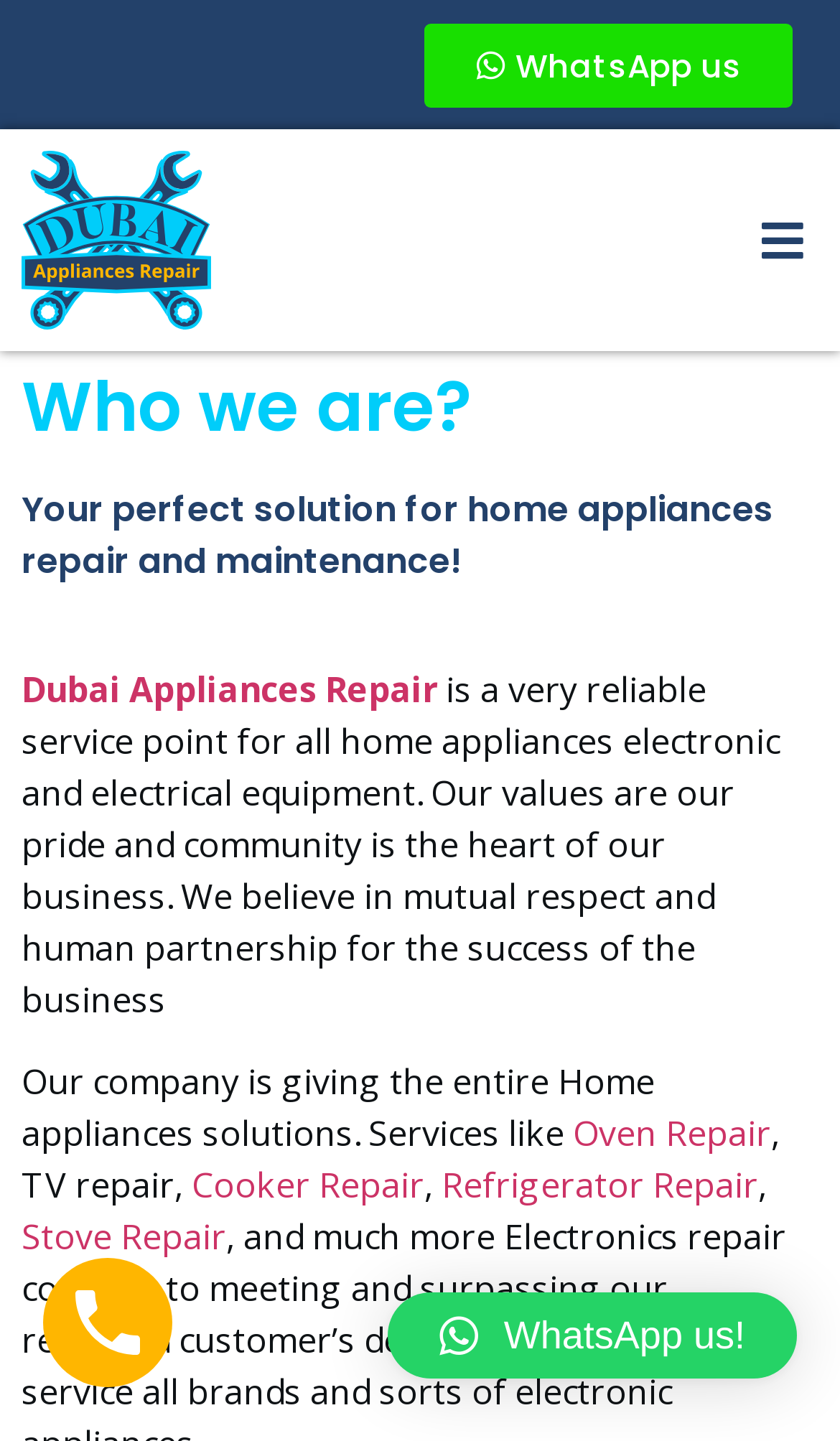How can I contact the company?
Give a detailed explanation using the information visible in the image.

The webpage provides a button 'WhatsApp us' and a link 'WhatsApp us!' at the bottom, indicating that WhatsApp is a way to contact the company.